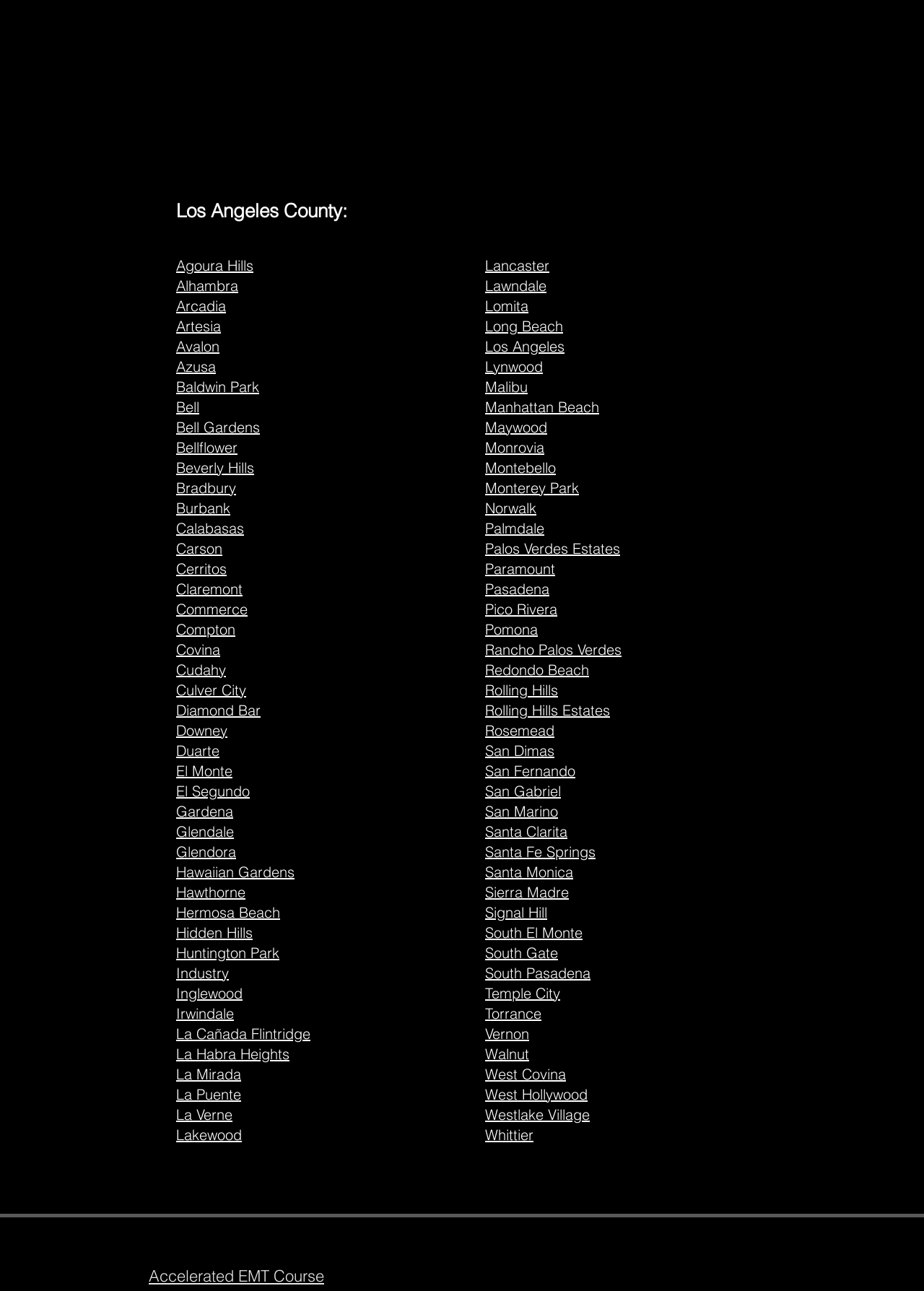Determine the bounding box coordinates of the clickable element necessary to fulfill the instruction: "View information about Los Angeles". Provide the coordinates as four float numbers within the 0 to 1 range, i.e., [left, top, right, bottom].

[0.191, 0.153, 0.81, 0.174]